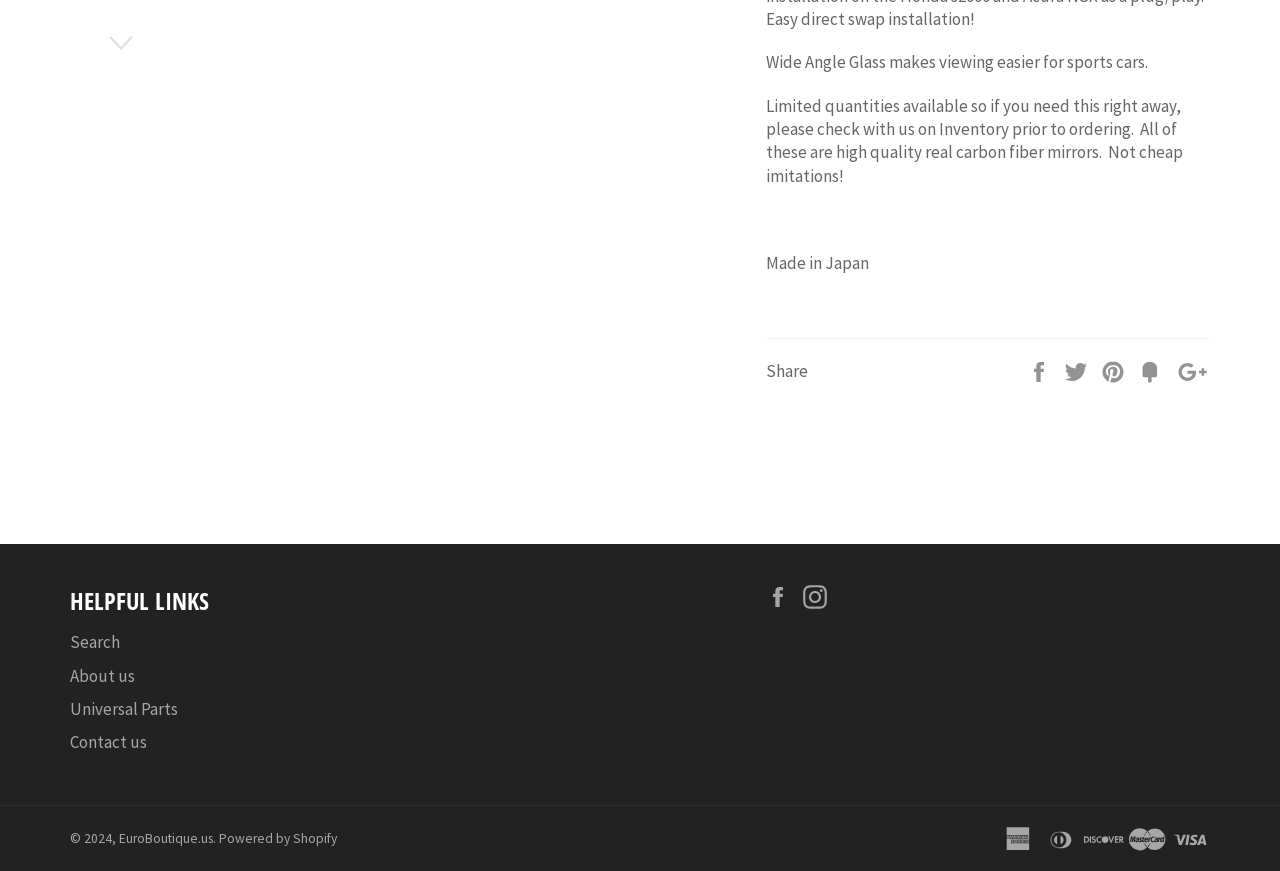Based on the element description: "Contact us", identify the bounding box coordinates for this UI element. The coordinates must be four float numbers between 0 and 1, listed as [left, top, right, bottom].

[0.055, 0.84, 0.115, 0.865]